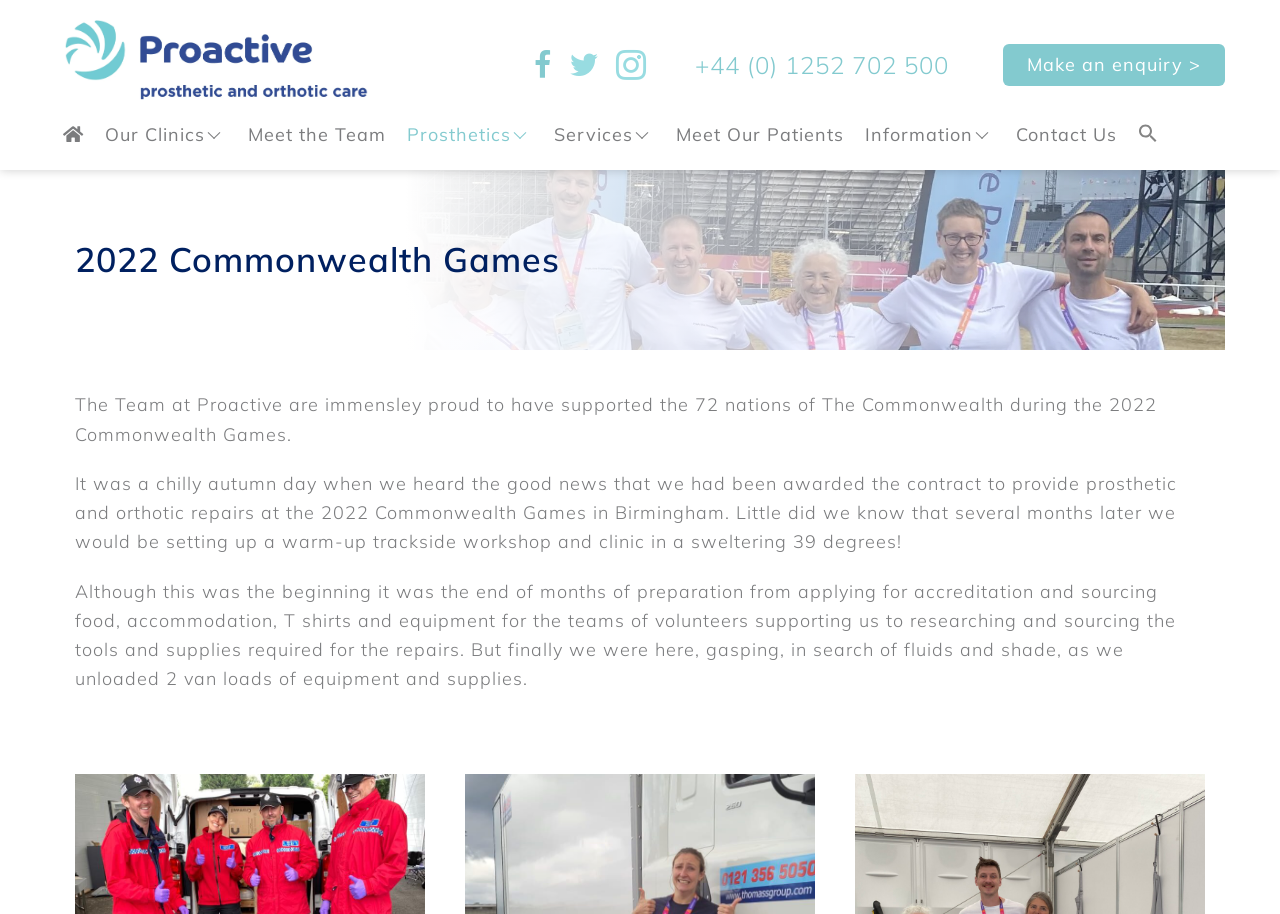Determine the bounding box coordinates of the target area to click to execute the following instruction: "Call the phone number."

[0.543, 0.054, 0.741, 0.087]